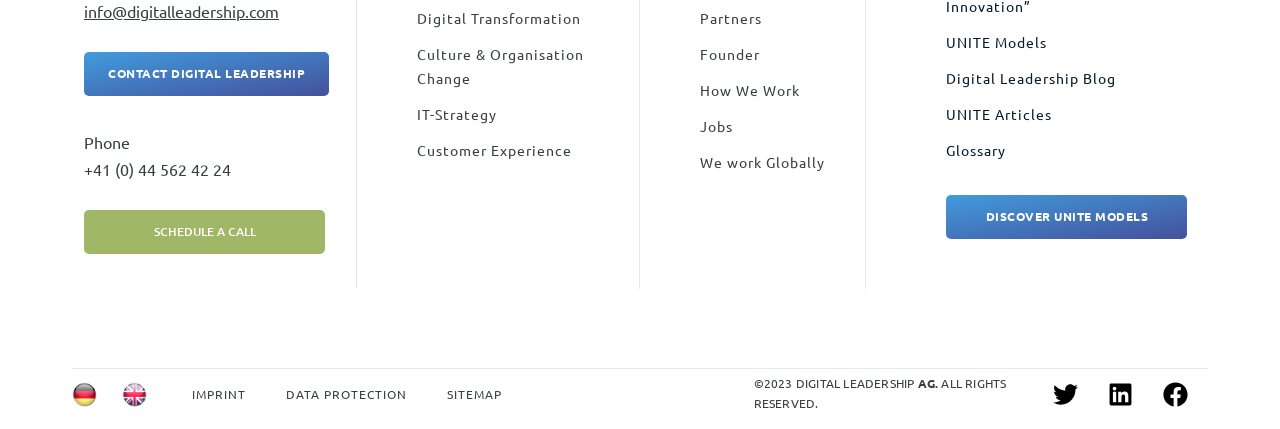Please determine the bounding box coordinates of the element to click on in order to accomplish the following task: "Follow on Twitter". Ensure the coordinates are four float numbers ranging from 0 to 1, i.e., [left, top, right, bottom].

[0.813, 0.86, 0.852, 0.977]